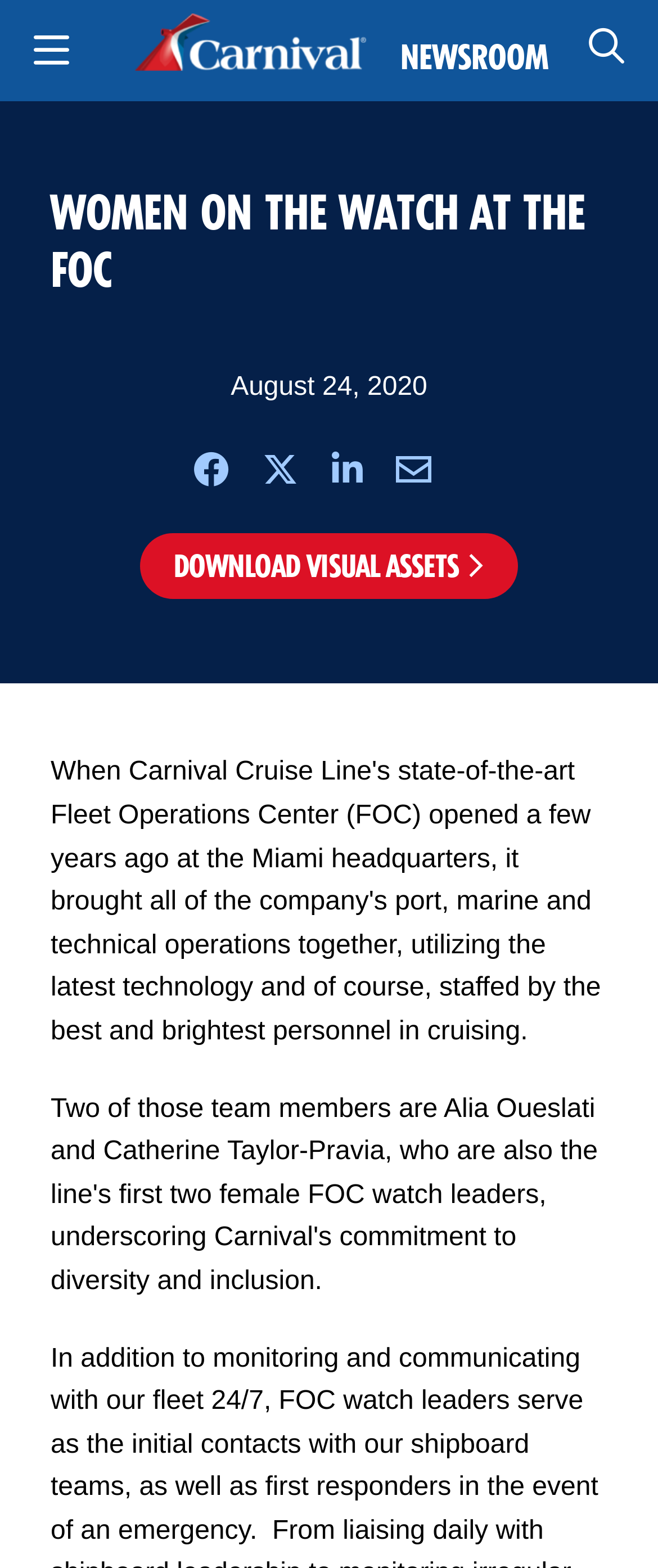Using the elements shown in the image, answer the question comprehensively: What is the purpose of the button with the icon ''?

The button with the icon '' is located at the top-left corner of the webpage, and its purpose is to toggle the menu, as indicated by its text 'TOGGLE MENU'.